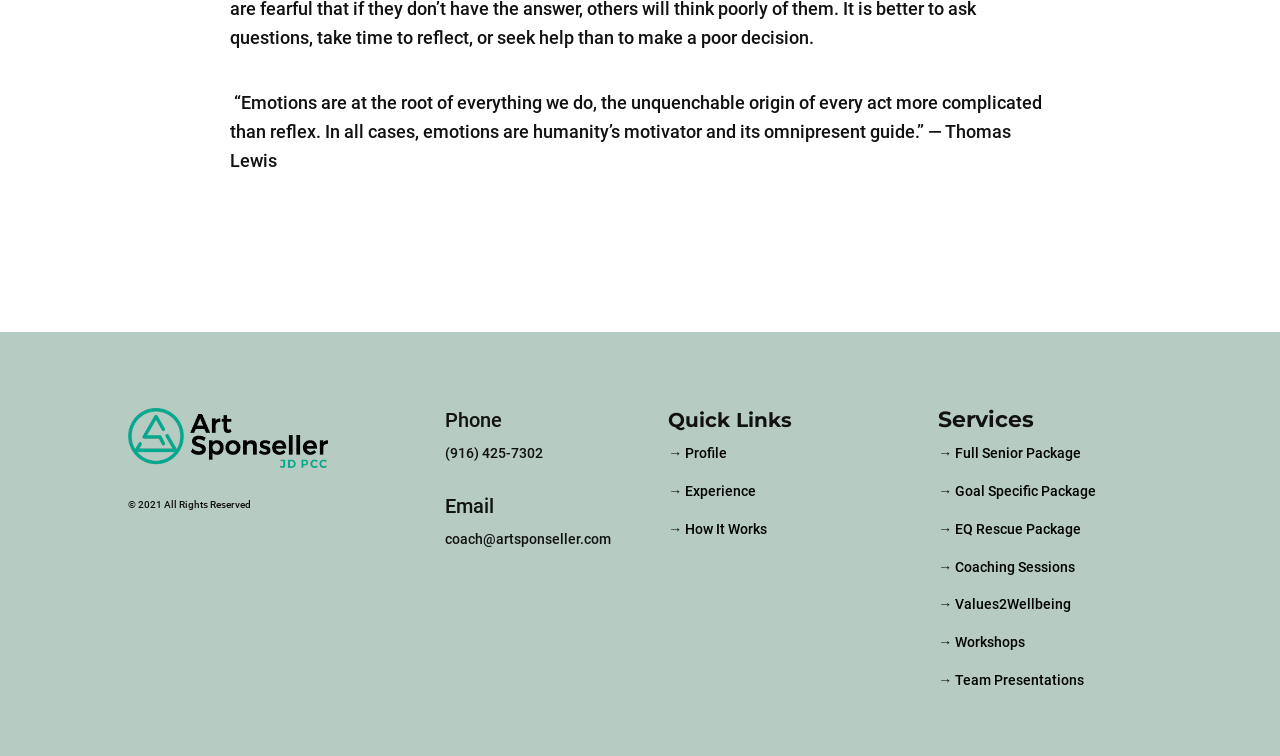Given the element description: "Coaching Sessions", predict the bounding box coordinates of this UI element. The coordinates must be four float numbers between 0 and 1, given as [left, top, right, bottom].

[0.746, 0.739, 0.84, 0.76]